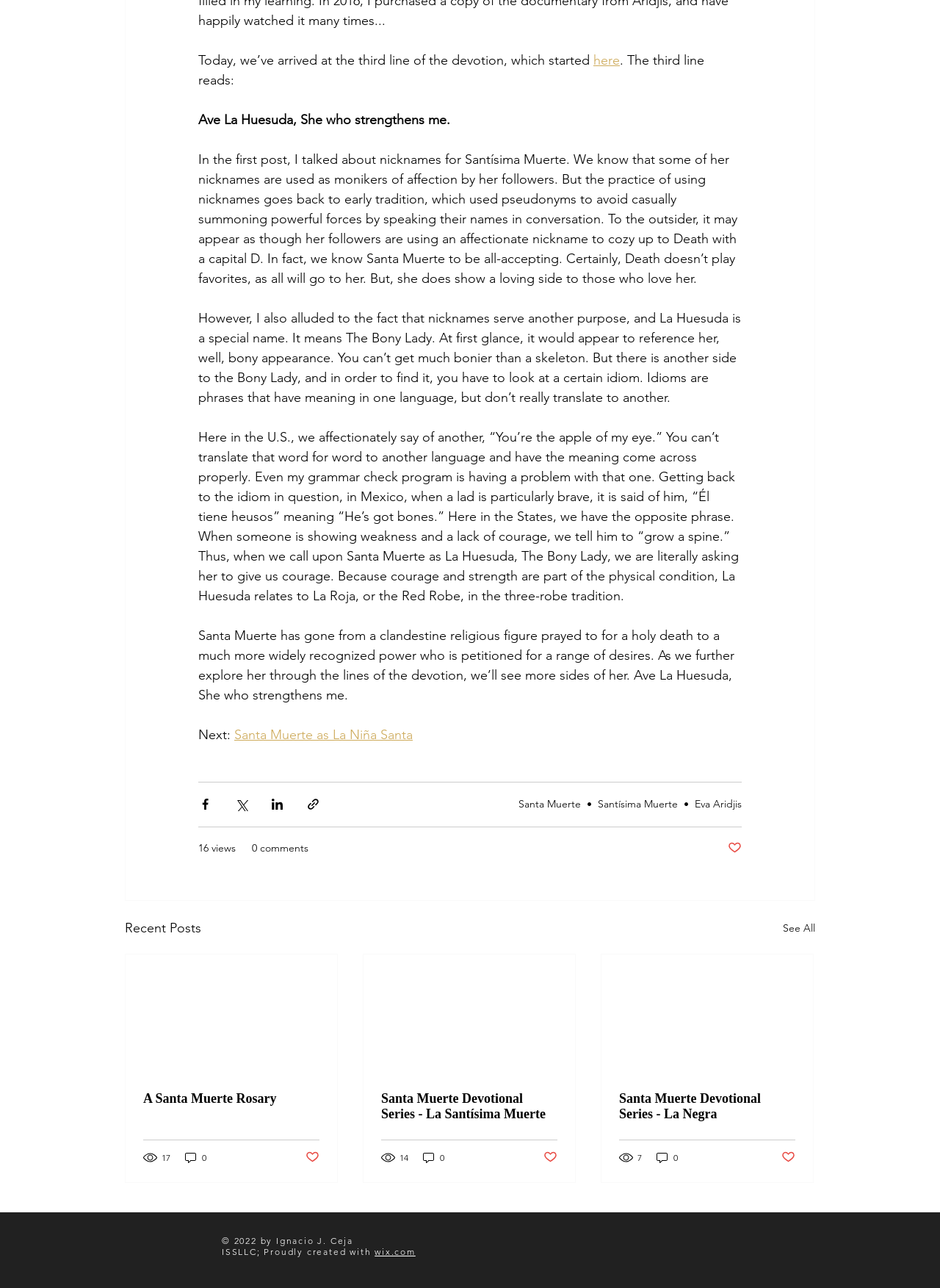Please specify the bounding box coordinates of the clickable region necessary for completing the following instruction: "Read the article 'Santa Muerte Devotional Series - La Niña Santa'". The coordinates must consist of four float numbers between 0 and 1, i.e., [left, top, right, bottom].

[0.387, 0.741, 0.612, 0.833]